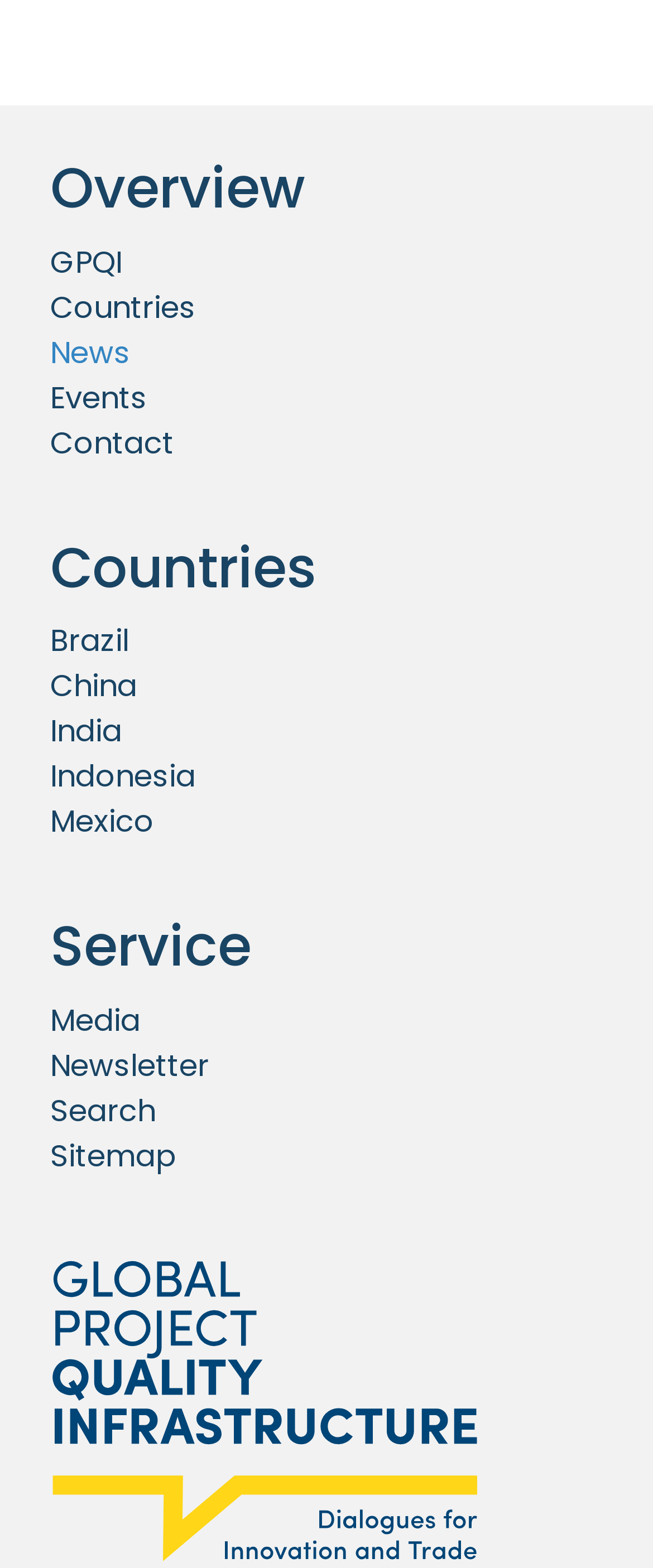Bounding box coordinates must be specified in the format (top-left x, top-left y, bottom-right x, bottom-right y). All values should be floating point numbers between 0 and 1. What are the bounding box coordinates of the UI element described as: Indonesia

[0.077, 0.482, 0.3, 0.508]